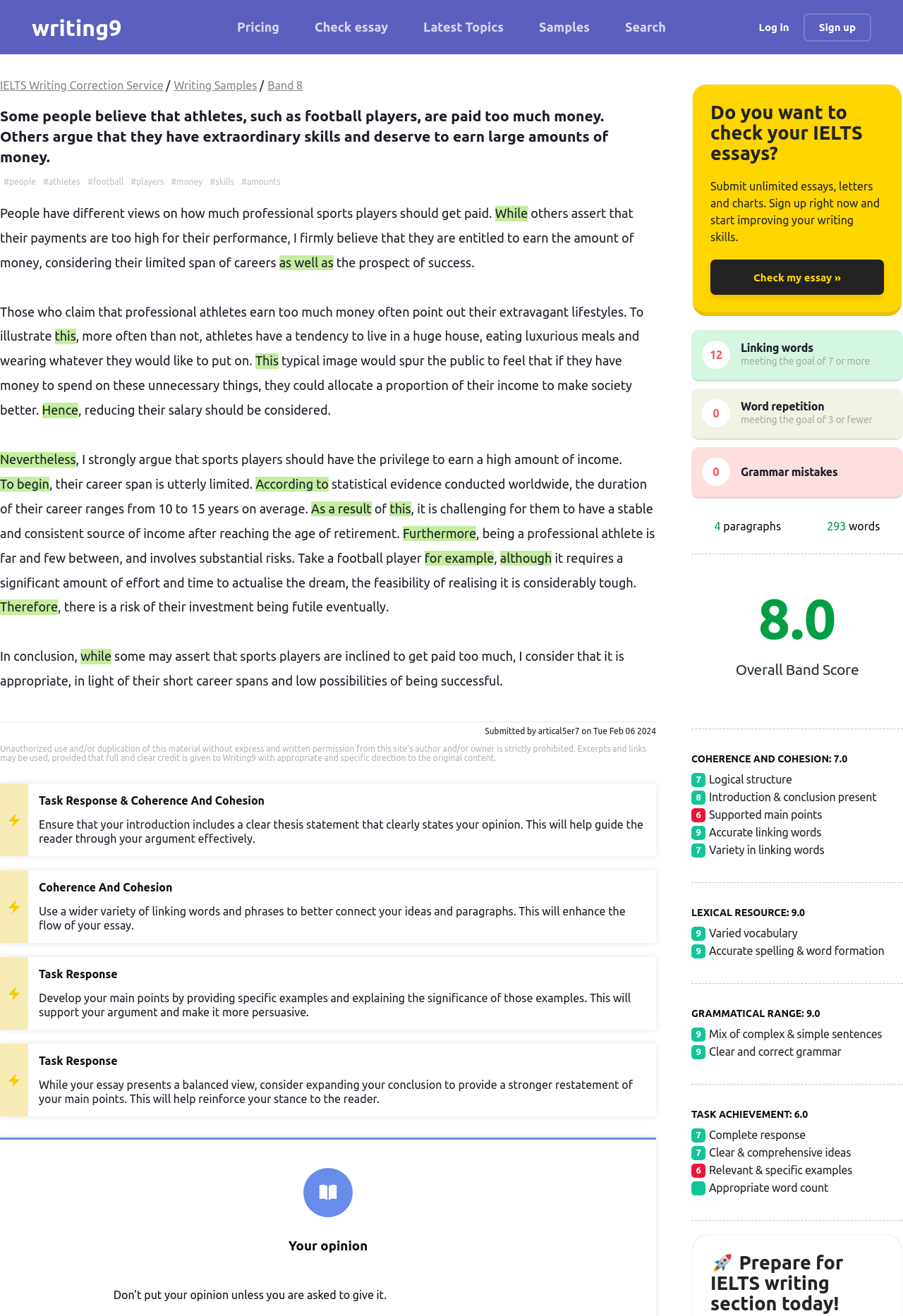Find the bounding box of the element with the following description: "Pricing". The coordinates must be four float numbers between 0 and 1, formatted as [left, top, right, bottom].

[0.243, 0.01, 0.329, 0.032]